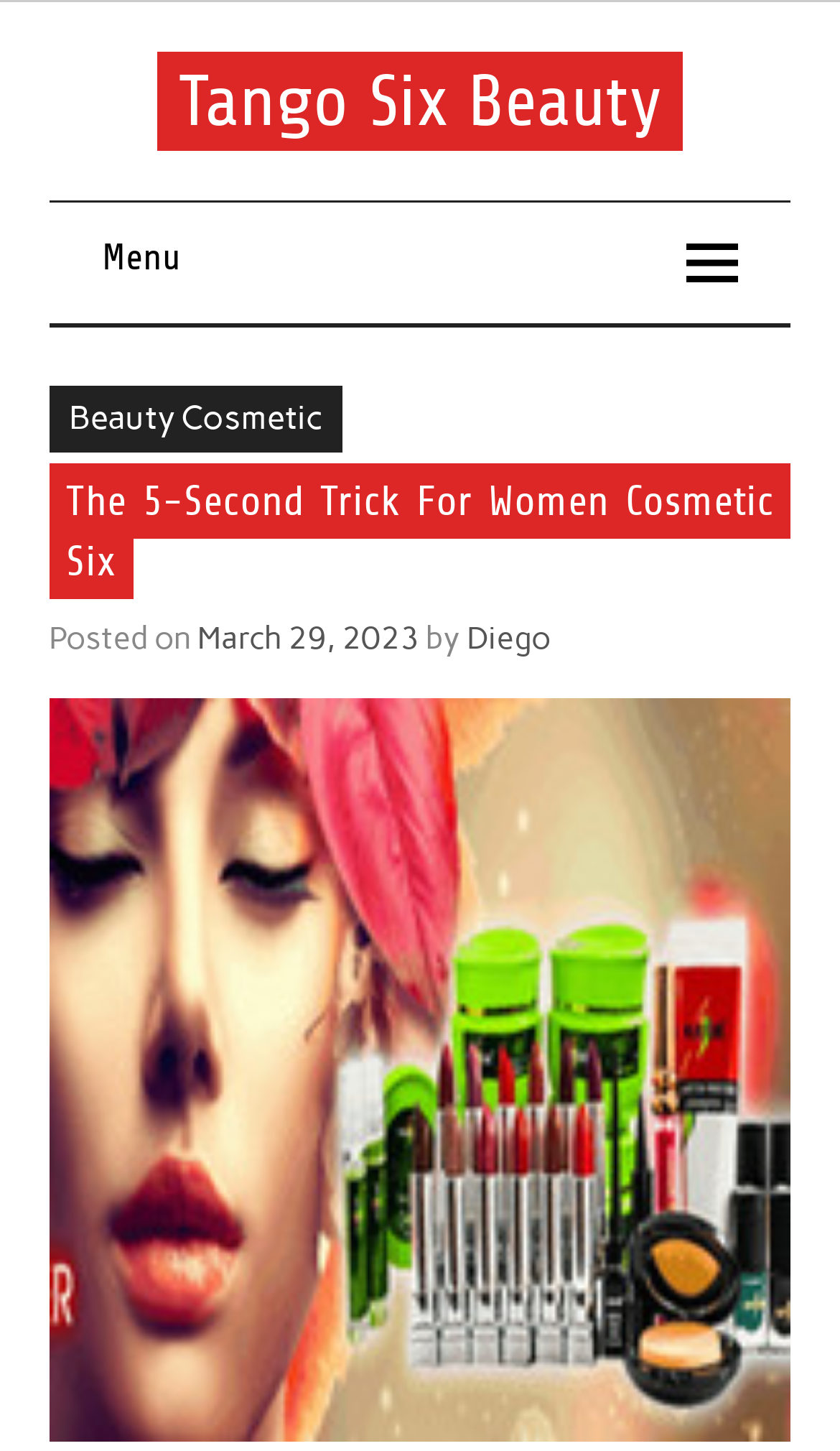From the image, can you give a detailed response to the question below:
When was the article posted?

The link 'March 29, 2023' is preceded by the static text 'Posted on', indicating that the article was posted on March 29, 2023.